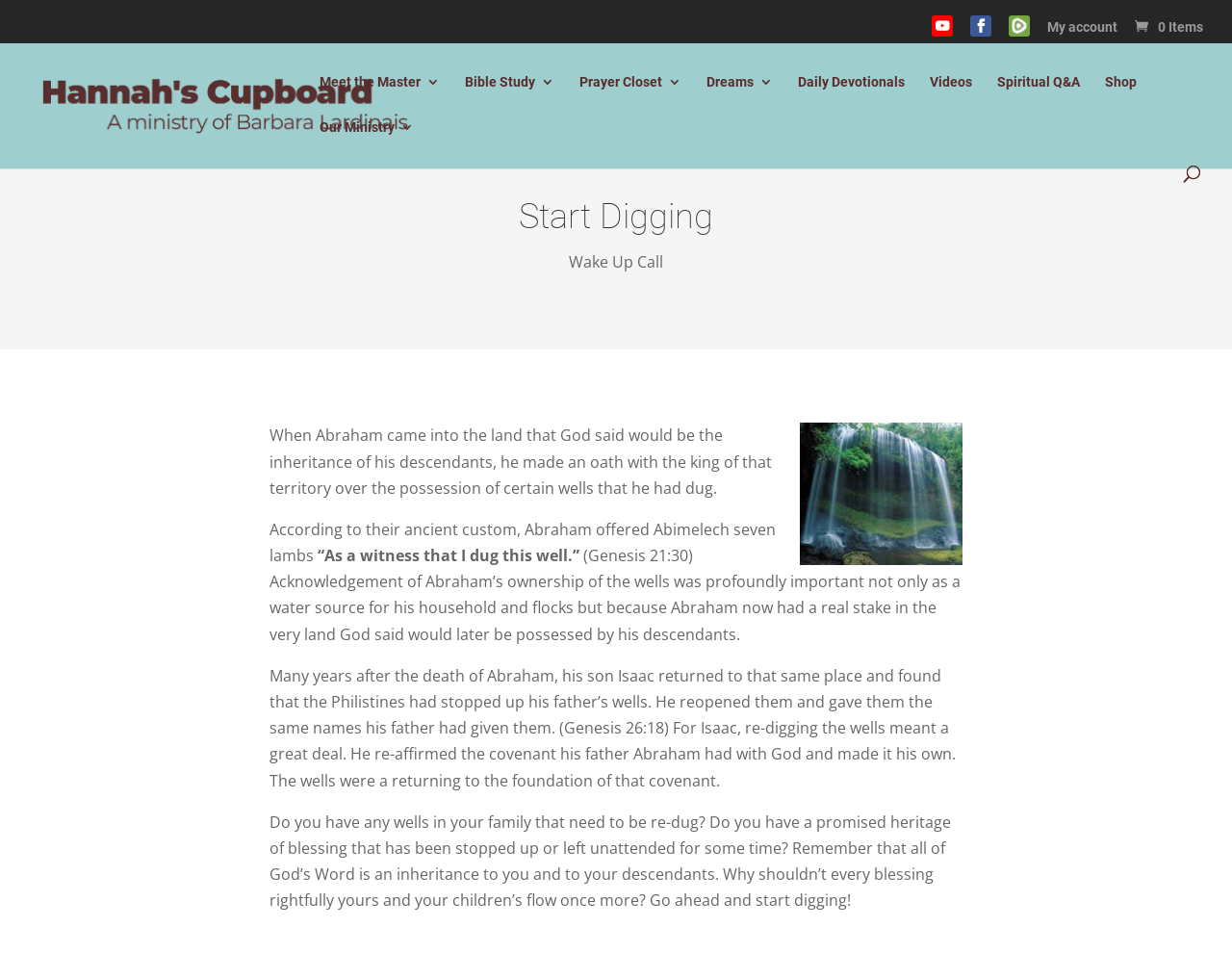Please identify the bounding box coordinates of the clickable area that will fulfill the following instruction: "Go to 'Hannah's Cupboard'". The coordinates should be in the format of four float numbers between 0 and 1, i.e., [left, top, right, bottom].

[0.027, 0.098, 0.372, 0.116]